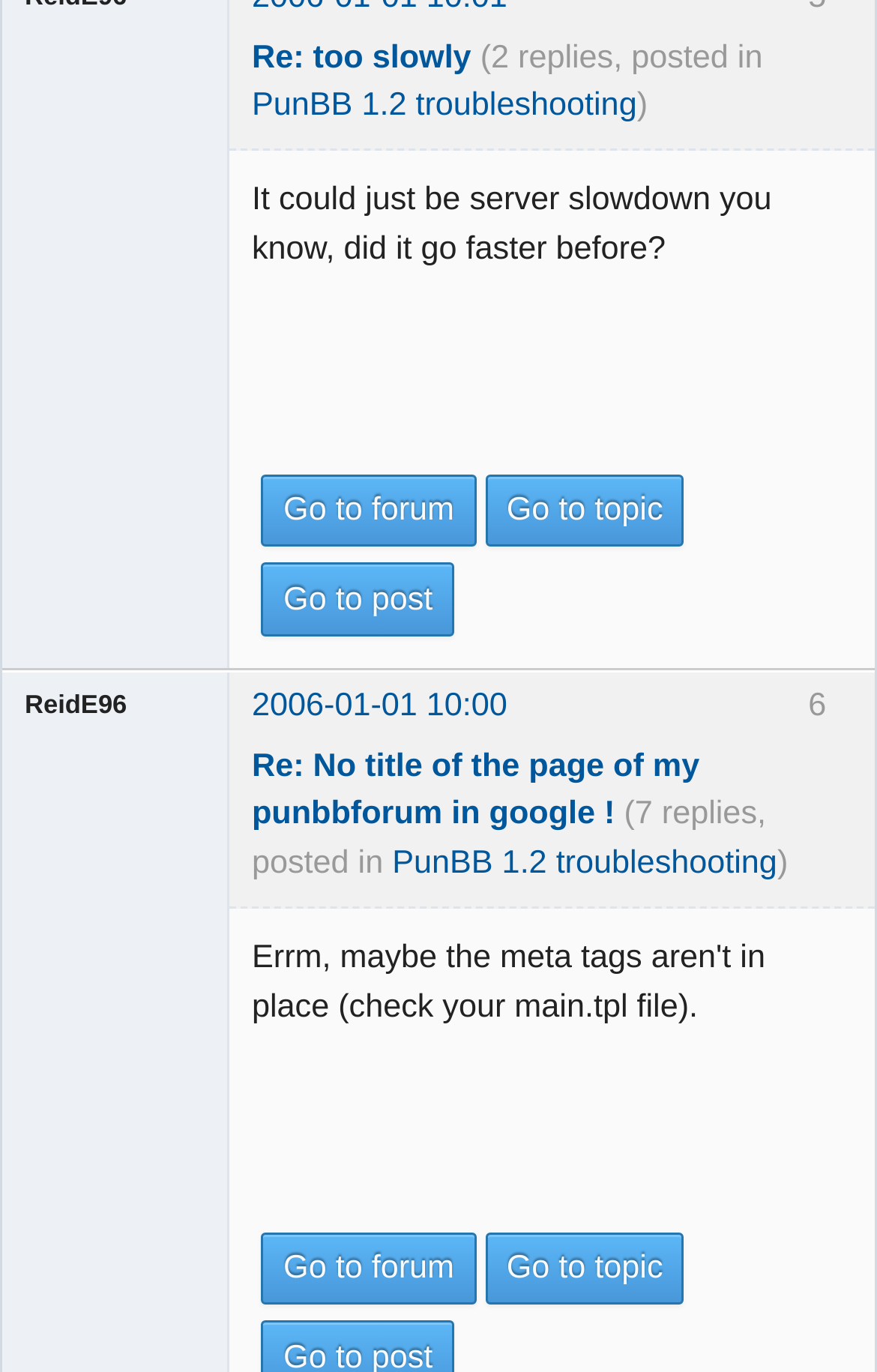Locate the bounding box coordinates of the area where you should click to accomplish the instruction: "Go to topic".

[0.553, 0.898, 0.781, 0.951]